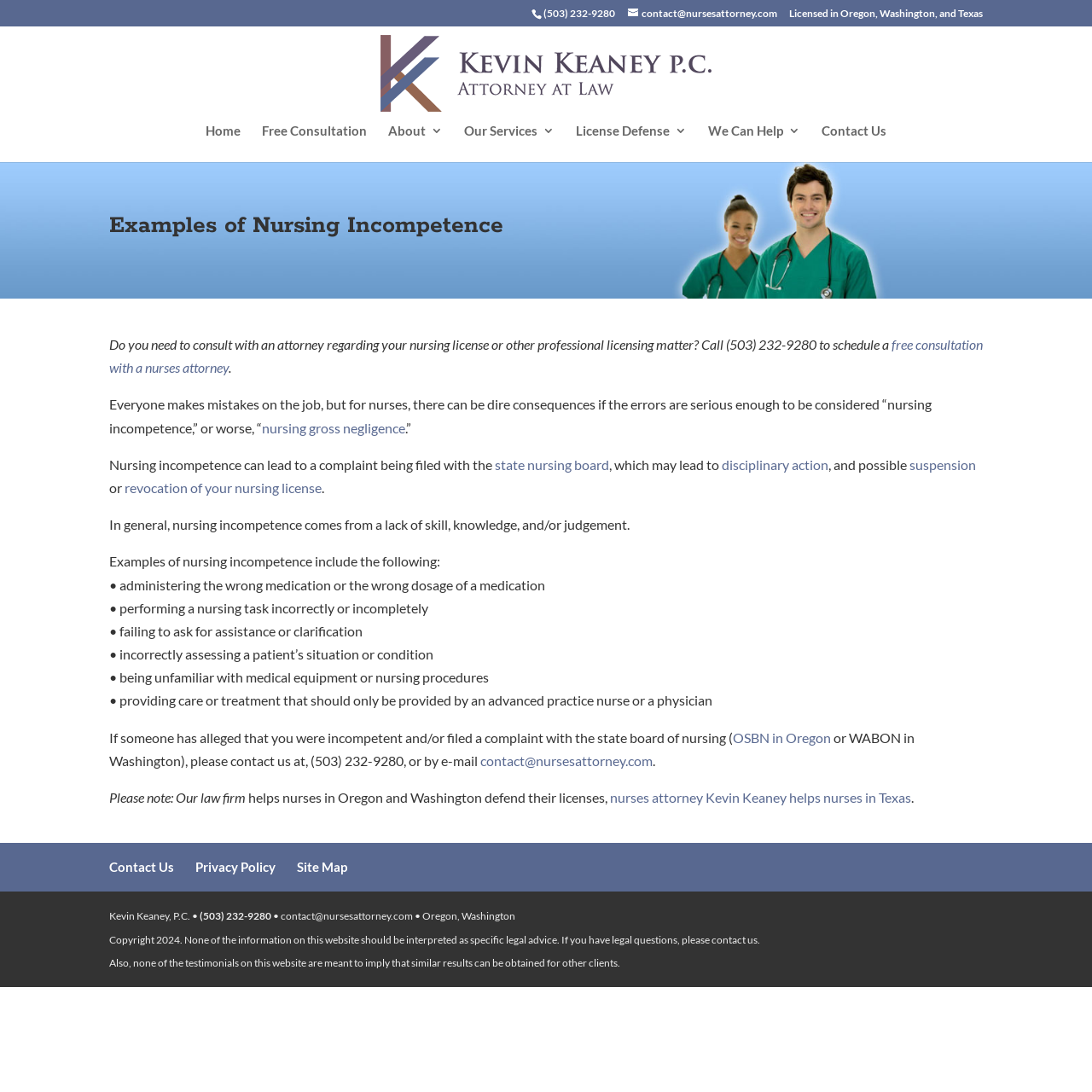Find the bounding box coordinates for the area that must be clicked to perform this action: "Get help with license defense".

[0.527, 0.114, 0.629, 0.148]